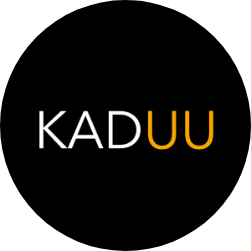Detail everything you observe in the image.

The image features a logo for "Kaduu," presented in a circular black background. The logo showcases the word "Kaduu" in a modern font, where the letters 'K' and 'U' are styled in white, while the 'D' is depicted in a vibrant orange hue. This logo is part of an article discussing significant cybersecurity issues, including the online publication of 1.3 million user records associated with Clubhouse, providing context to the brand's relevance in the field of data privacy and security.